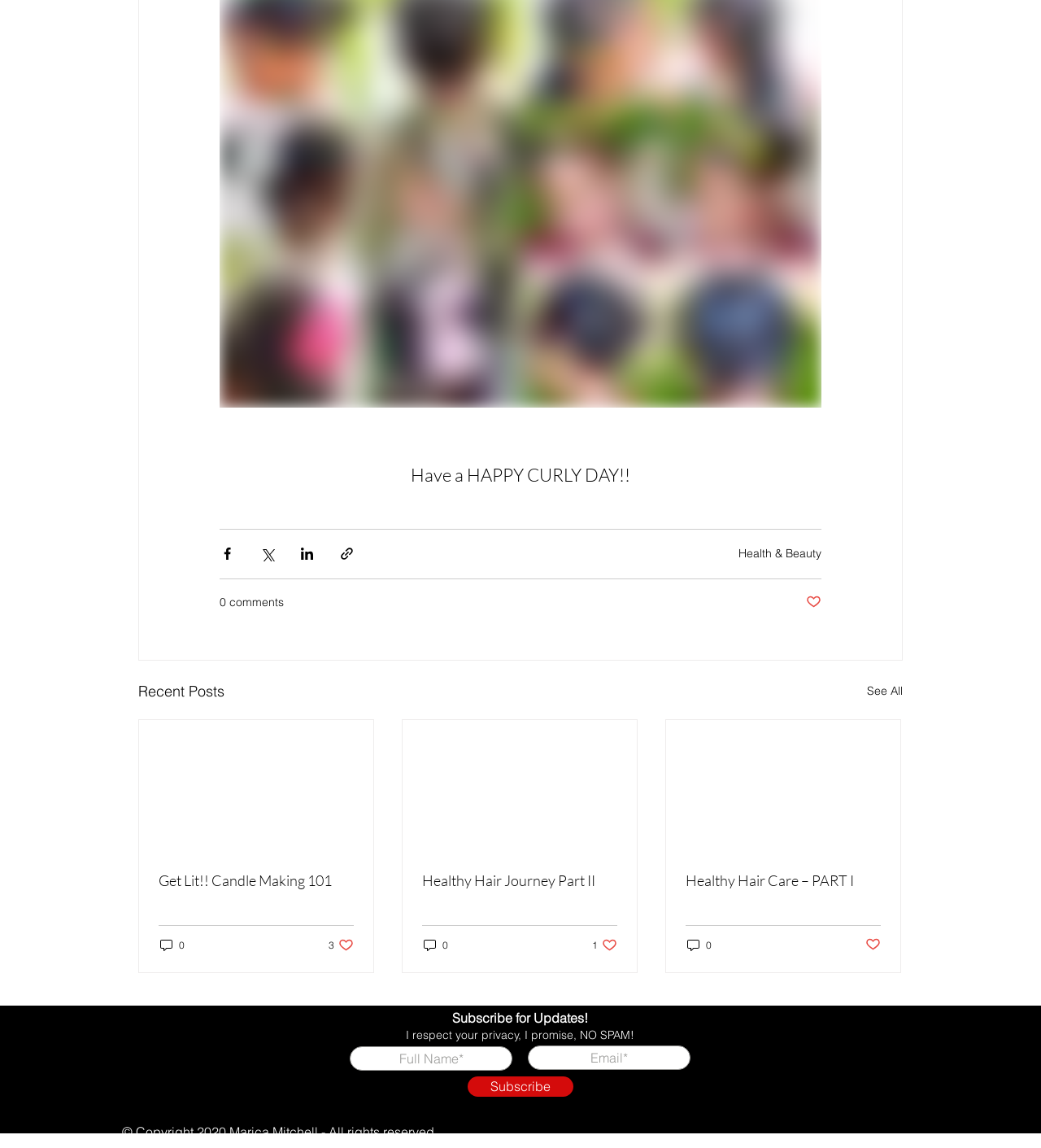Specify the bounding box coordinates of the area that needs to be clicked to achieve the following instruction: "Subscribe for Updates!".

[0.449, 0.937, 0.551, 0.955]